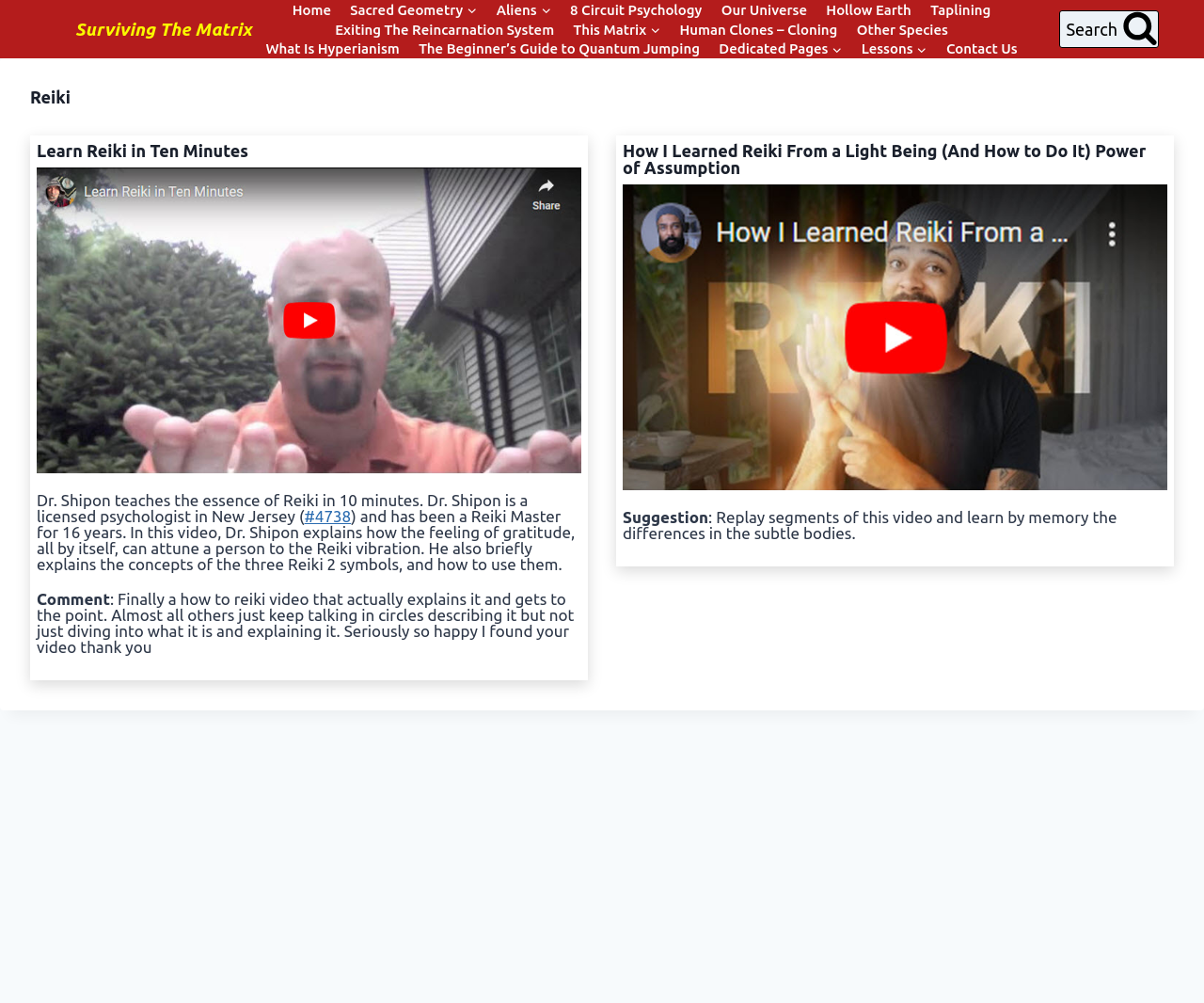What is the name of the article or section that starts with 'How I Learned Reiki From a Light Being'?
Can you offer a detailed and complete answer to this question?

The webpage has a section or article titled 'How I Learned Reiki From a Light Being (And How to Do It) Power of Assumption', which suggests that the topic is related to learning Reiki from a light being and the power of assumption.